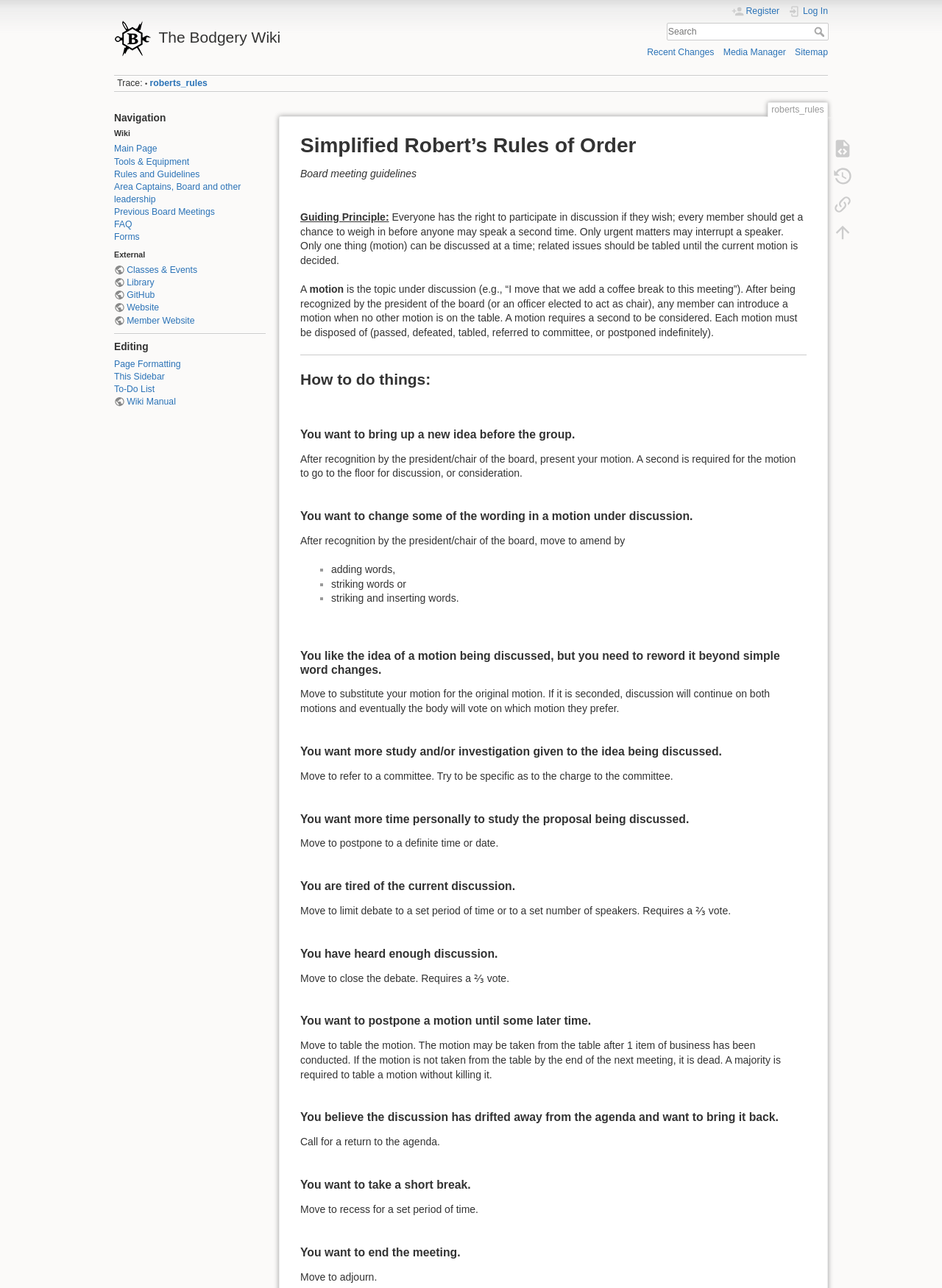Find the bounding box coordinates of the element you need to click on to perform this action: 'Edit the page'. The coordinates should be represented by four float values between 0 and 1, in the format [left, top, right, bottom].

[0.877, 0.104, 0.912, 0.126]